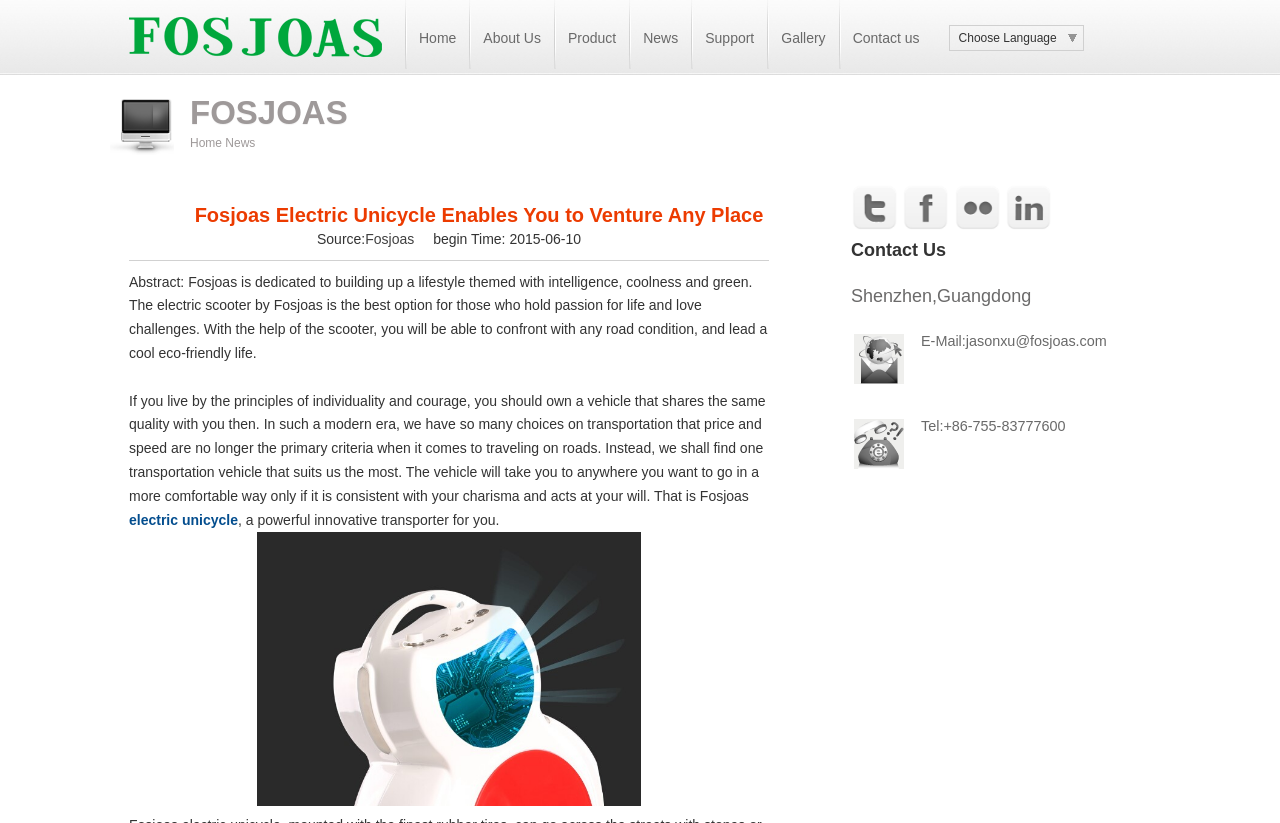Please identify the bounding box coordinates of the area that needs to be clicked to follow this instruction: "View News".

[0.488, 0.018, 0.537, 0.074]